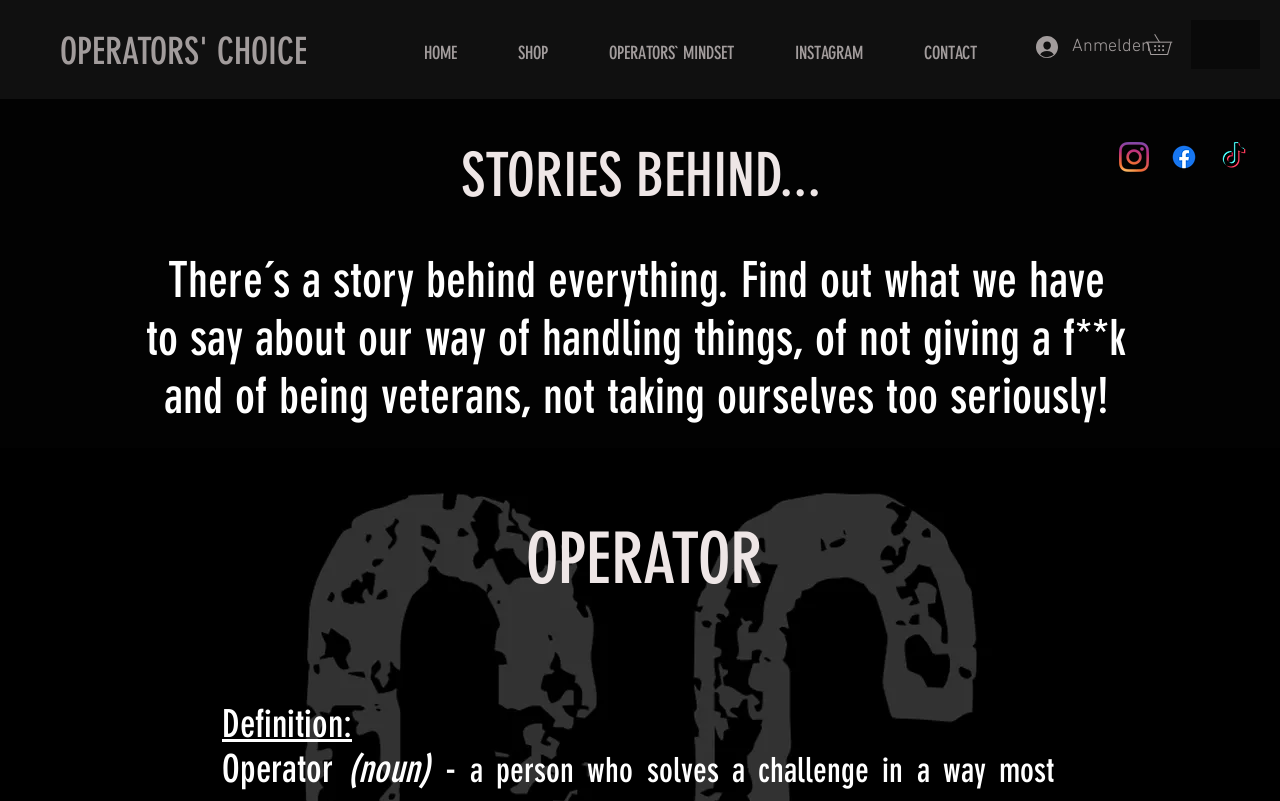What is the text on the button at the top right corner?
Could you give a comprehensive explanation in response to this question?

I looked at the button element at the top right corner of the webpage and found that it has the text 'Anmelden'.